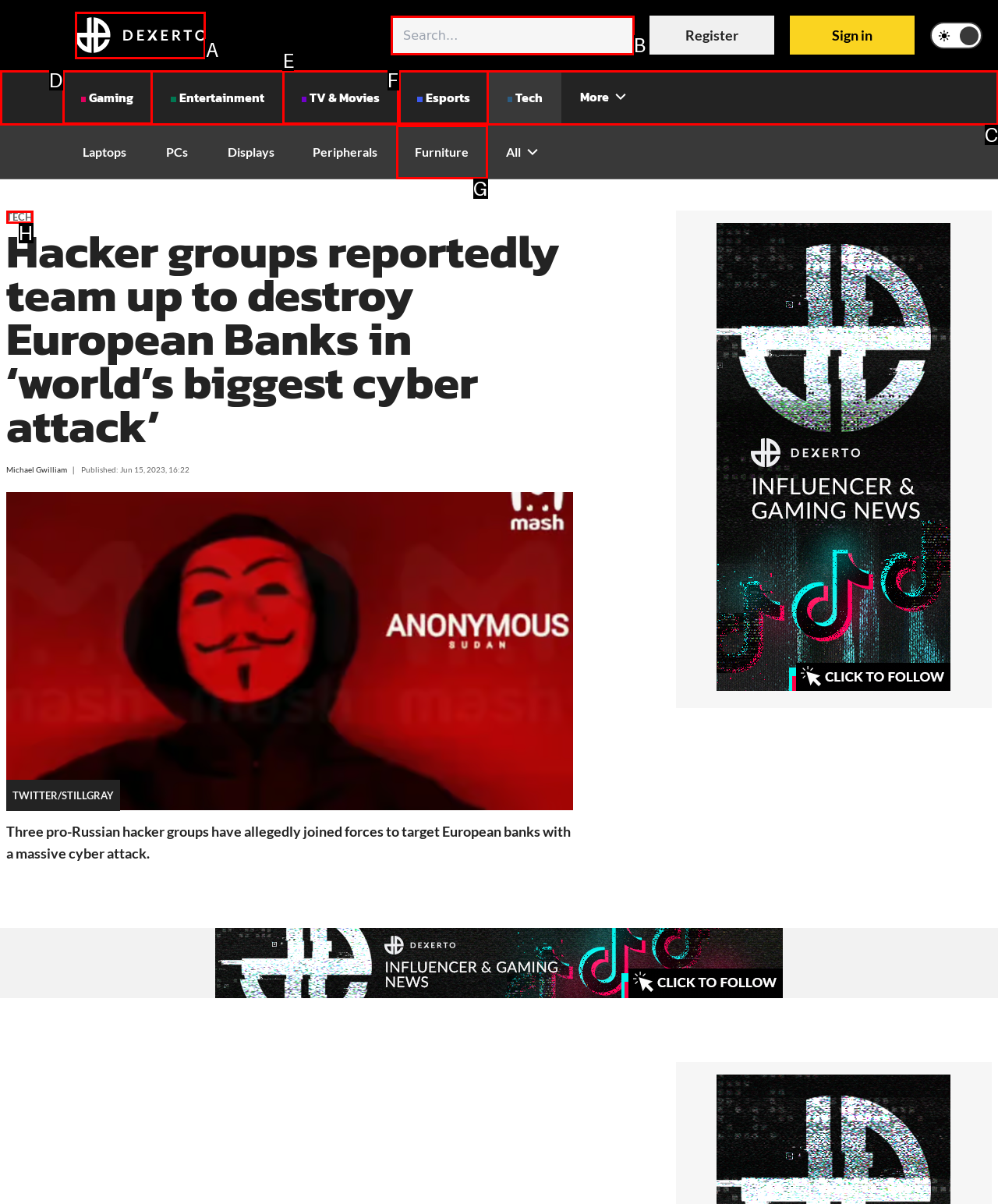Select the letter of the option that should be clicked to achieve the specified task: Click the logo. Respond with just the letter.

A